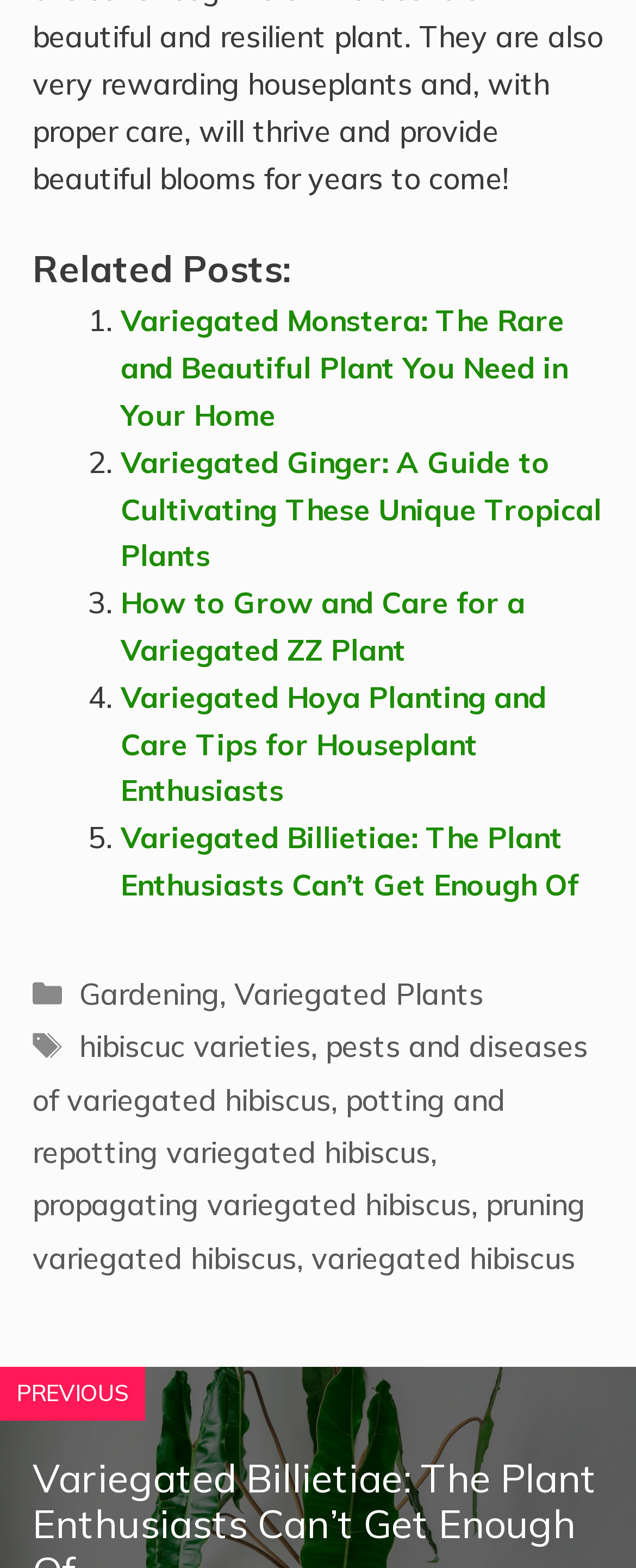Bounding box coordinates are specified in the format (top-left x, top-left y, bottom-right x, bottom-right y). All values are floating point numbers bounded between 0 and 1. Please provide the bounding box coordinate of the region this sentence describes: variegated hibiscus

[0.49, 0.79, 0.905, 0.814]